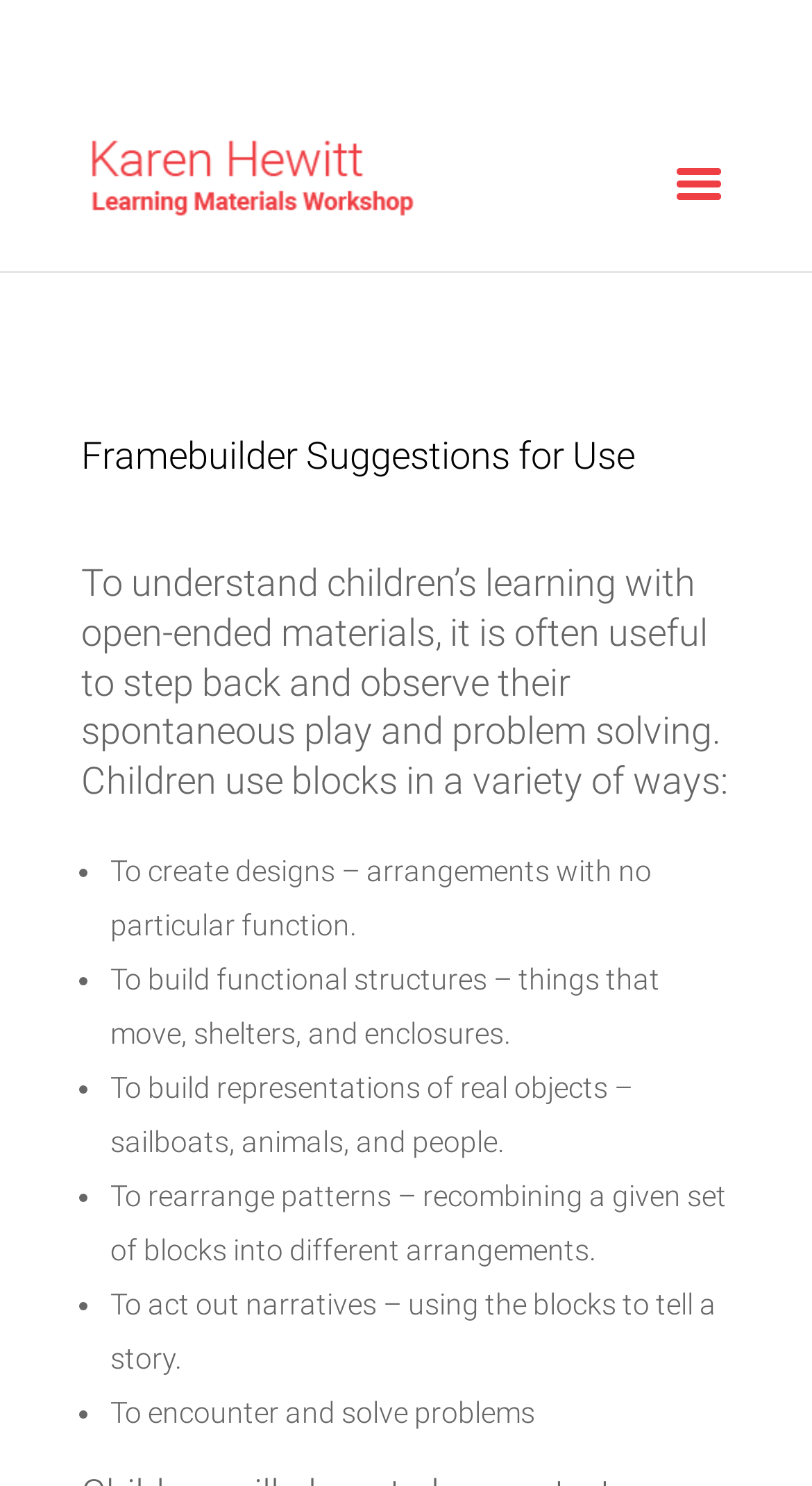What is the purpose of observing children's play? Based on the image, give a response in one word or a short phrase.

To understand learning